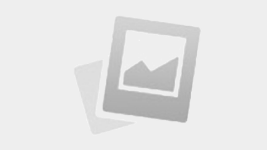Who is the intended audience of the article?
Look at the image and respond with a one-word or short-phrase answer.

researchers and professionals